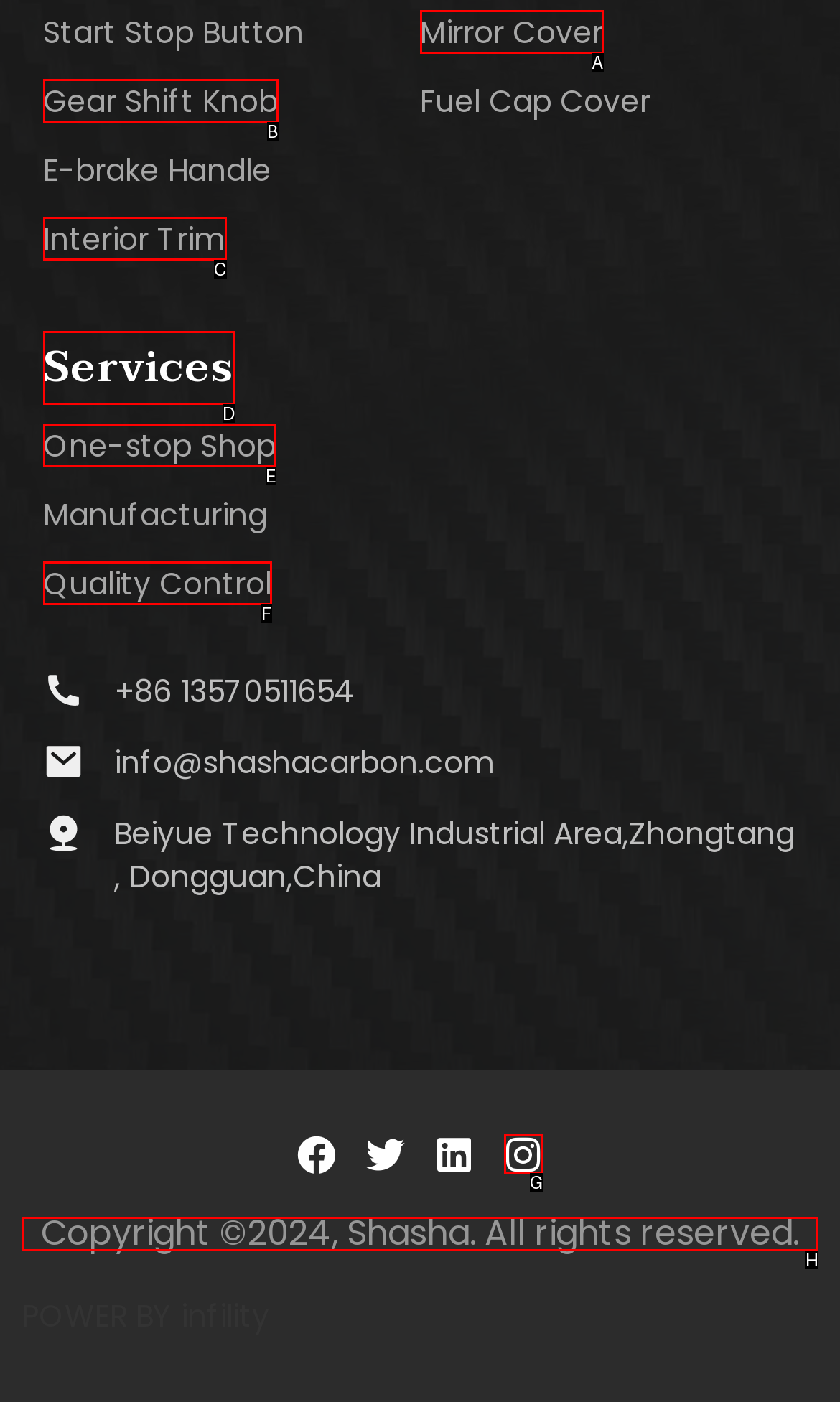Please indicate which HTML element should be clicked to fulfill the following task: Check the Copyright information. Provide the letter of the selected option.

H